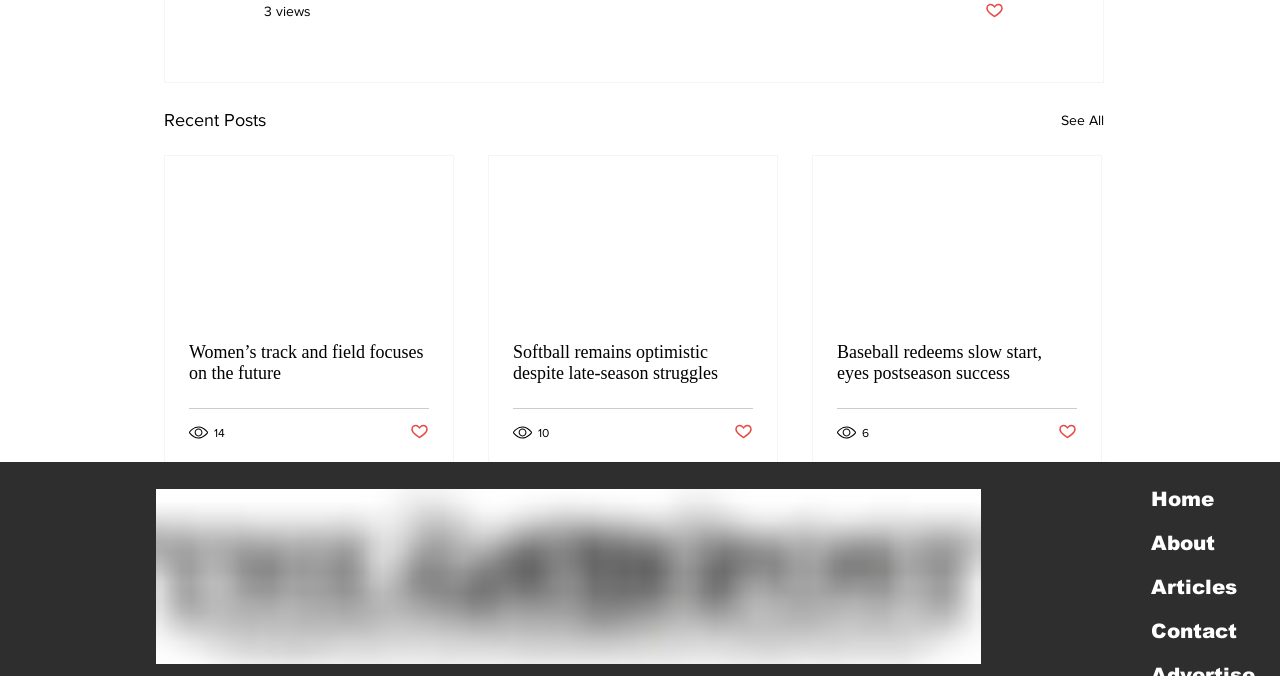What is the title of the first article?
Based on the screenshot, provide a one-word or short-phrase response.

Women’s track and field focuses on the future